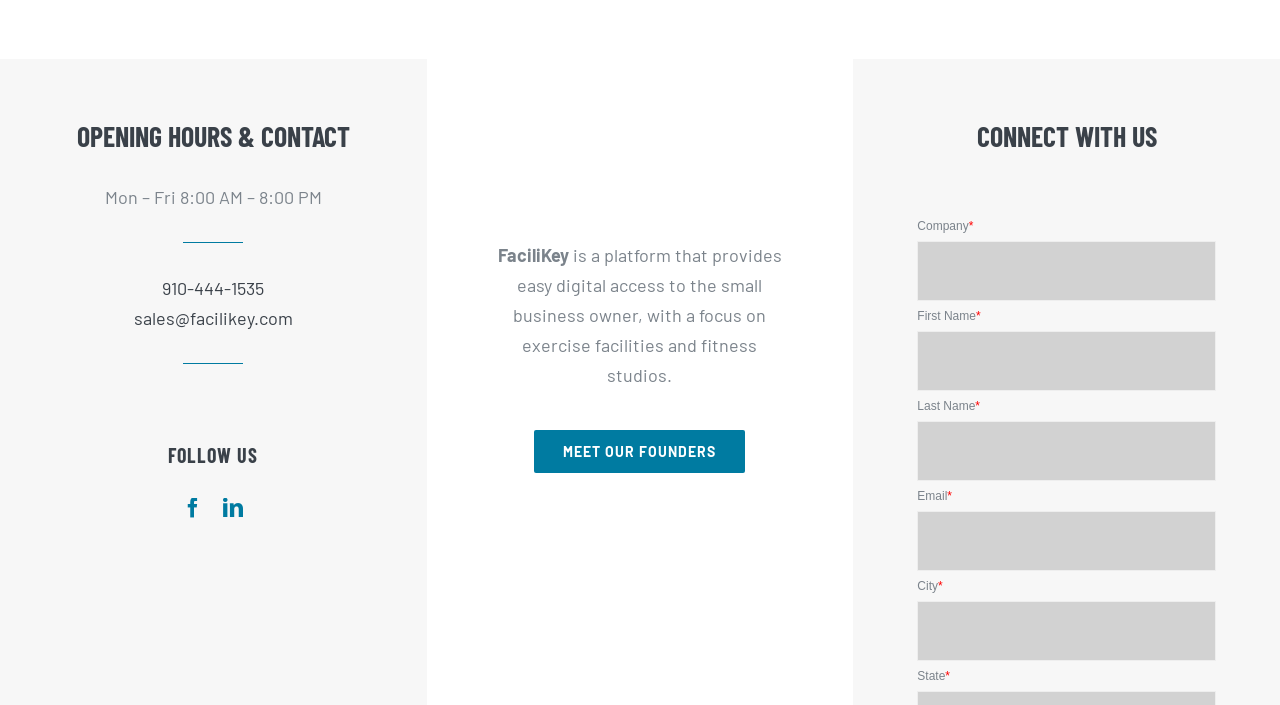Determine the bounding box coordinates of the region to click in order to accomplish the following instruction: "click the 'contact' link". Provide the coordinates as four float numbers between 0 and 1, specifically [left, top, right, bottom].

None